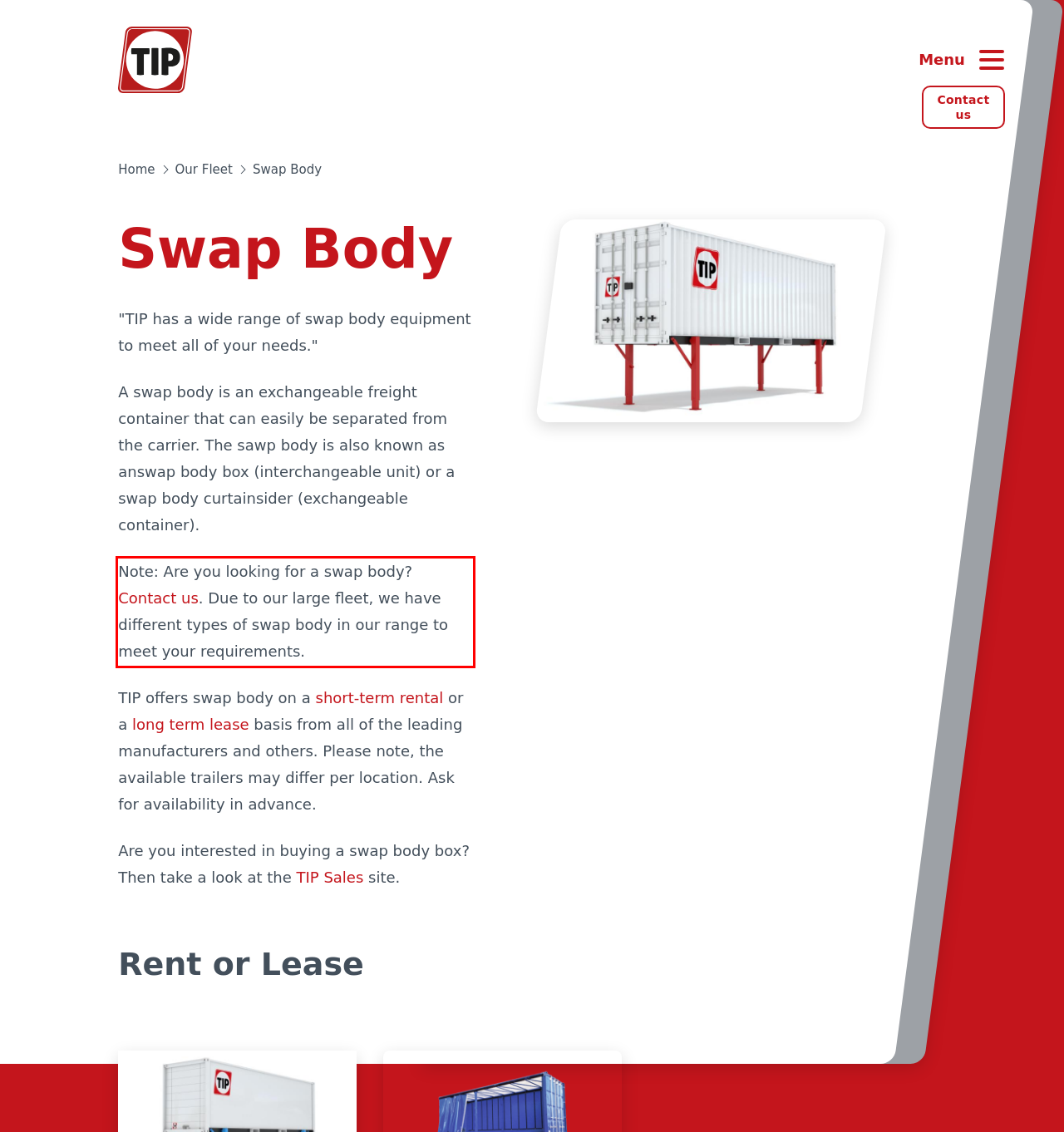Given a screenshot of a webpage, identify the red bounding box and perform OCR to recognize the text within that box.

Note: Are you looking for a swap body? Contact us. Due to our large fleet, we have different types of swap body in our range to meet your requirements.